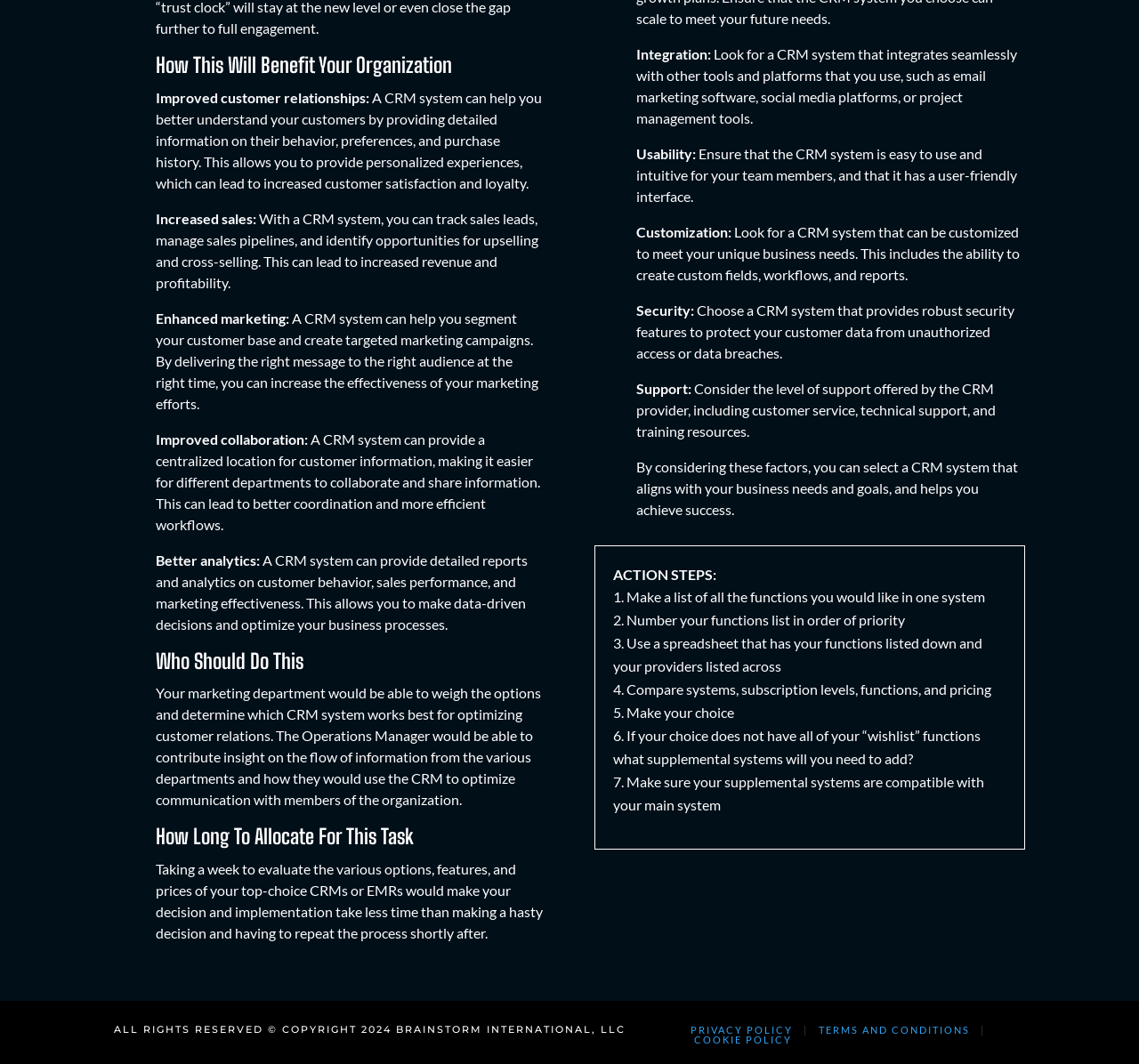Find the UI element described as: "TERMS AND CONDITIONS" and predict its bounding box coordinates. Ensure the coordinates are four float numbers between 0 and 1, [left, top, right, bottom].

[0.719, 0.963, 0.852, 0.974]